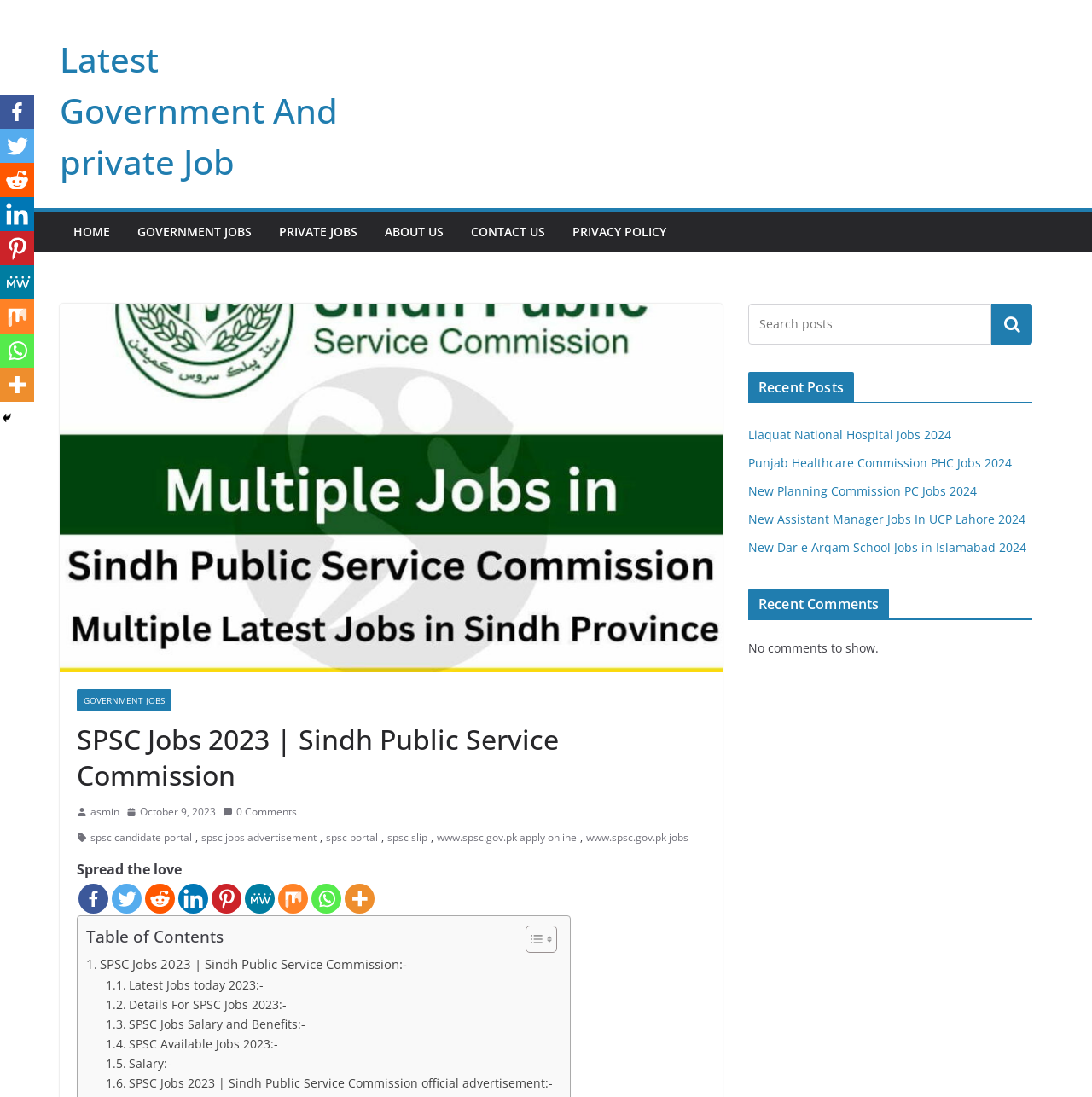Please find and report the bounding box coordinates of the element to click in order to perform the following action: "Search for a job". The coordinates should be expressed as four float numbers between 0 and 1, in the format [left, top, right, bottom].

[0.685, 0.277, 0.908, 0.314]